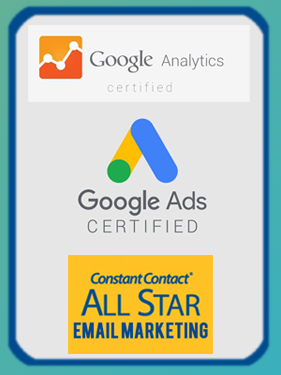How many certifications are displayed in the image?
Answer the question in as much detail as possible.

There are three certifications displayed in the image, including Google Analytics, Google Ads Certified, and Constant Contact All Star, which collectively represent a strong foundation in digital marketing competency.